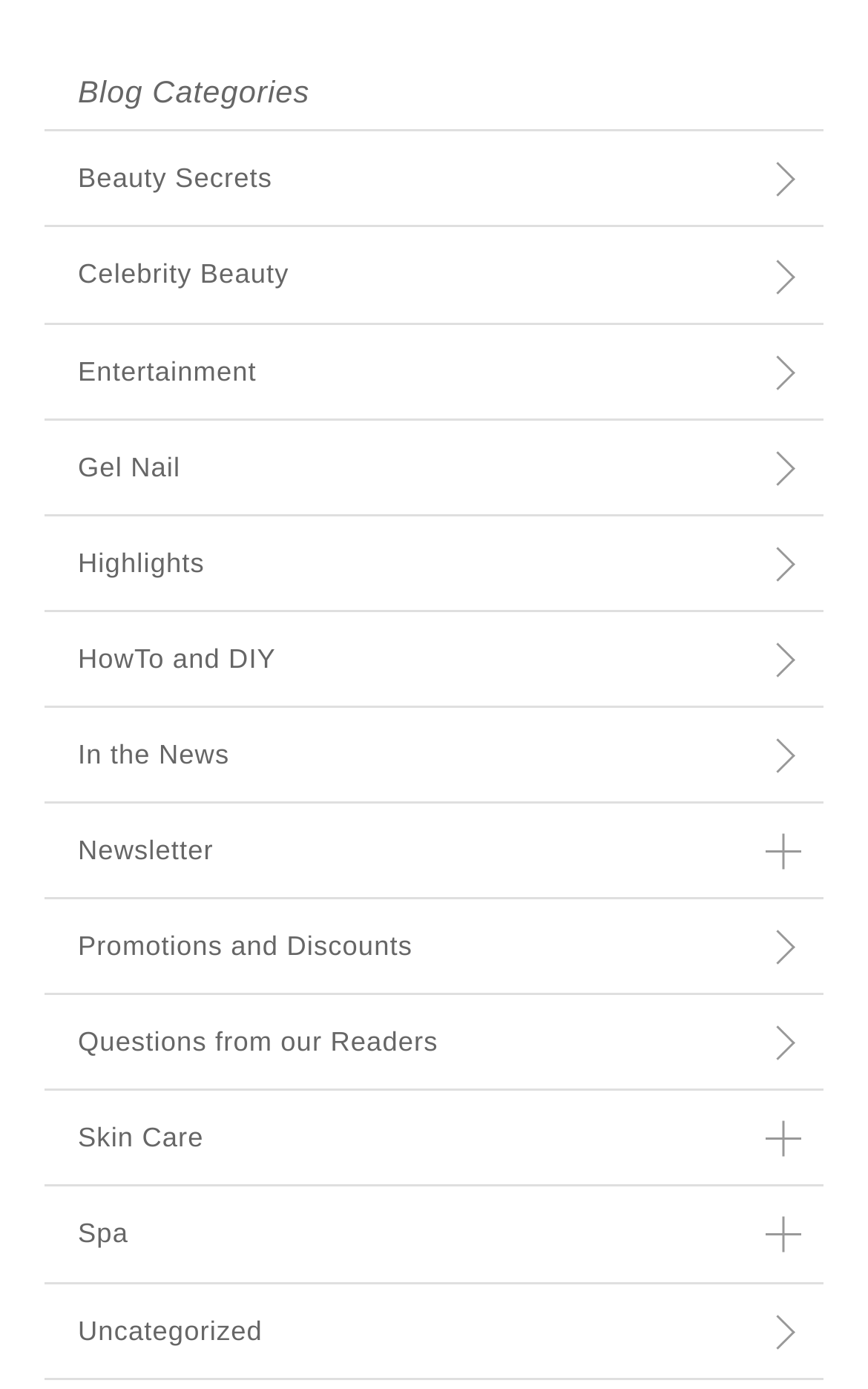Please mark the bounding box coordinates of the area that should be clicked to carry out the instruction: "Explore Entertainment".

[0.051, 0.233, 0.949, 0.301]